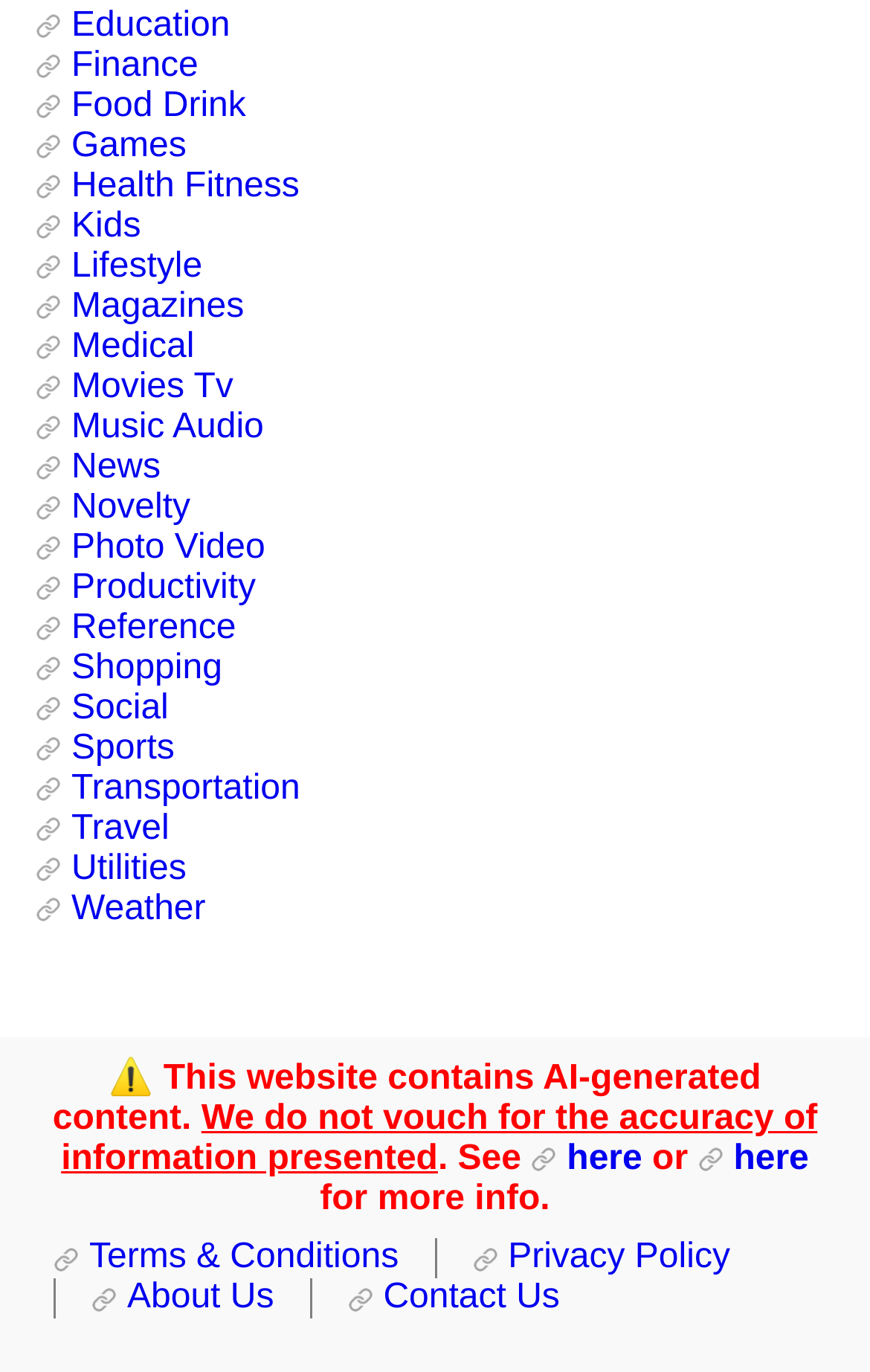Provide the bounding box coordinates of the UI element this sentence describes: "Terms & Conditions".

[0.062, 0.903, 0.499, 0.932]